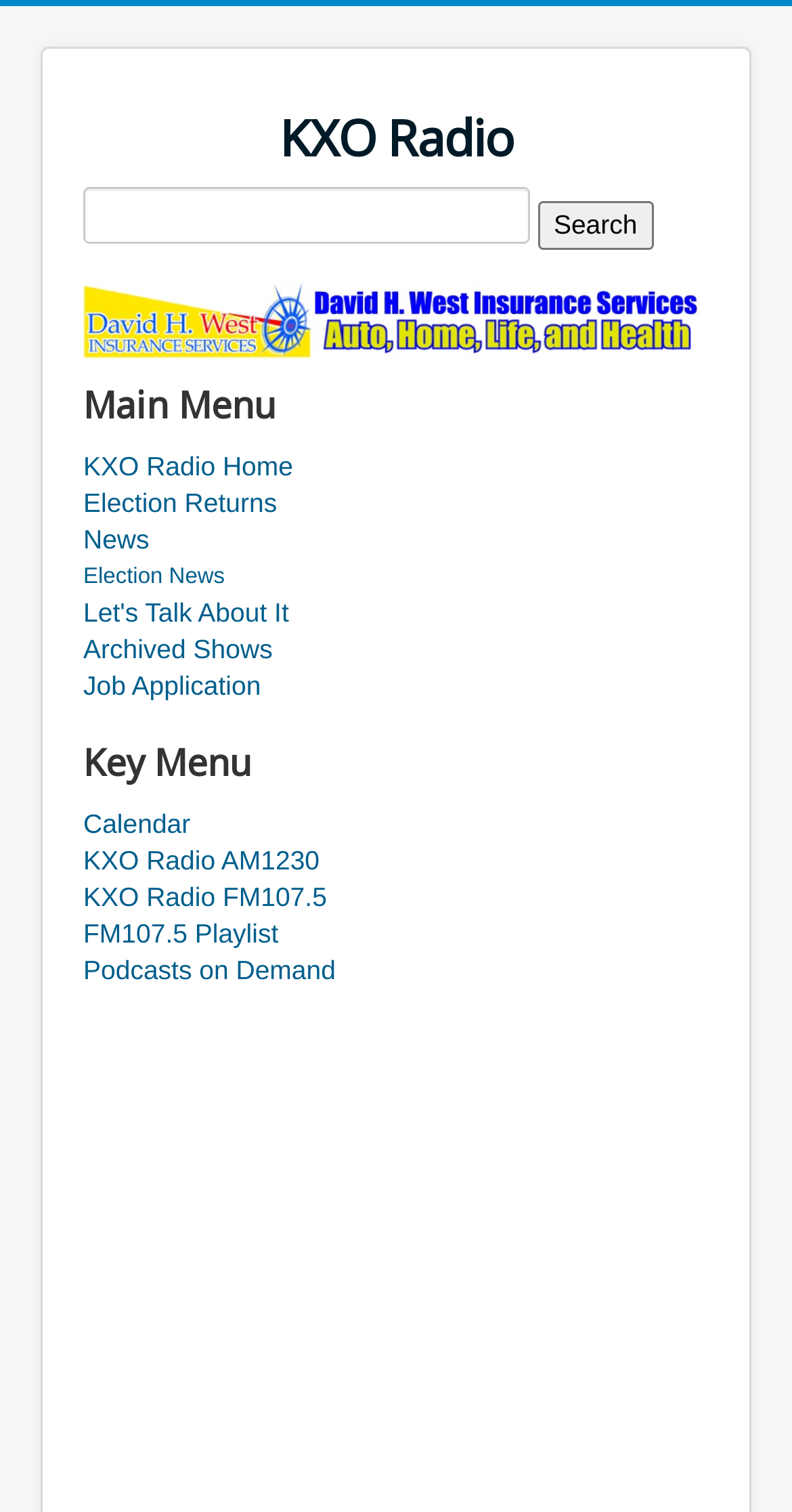Can you provide the bounding box coordinates for the element that should be clicked to implement the instruction: "View FM107.5 Playlist"?

[0.105, 0.606, 0.895, 0.63]